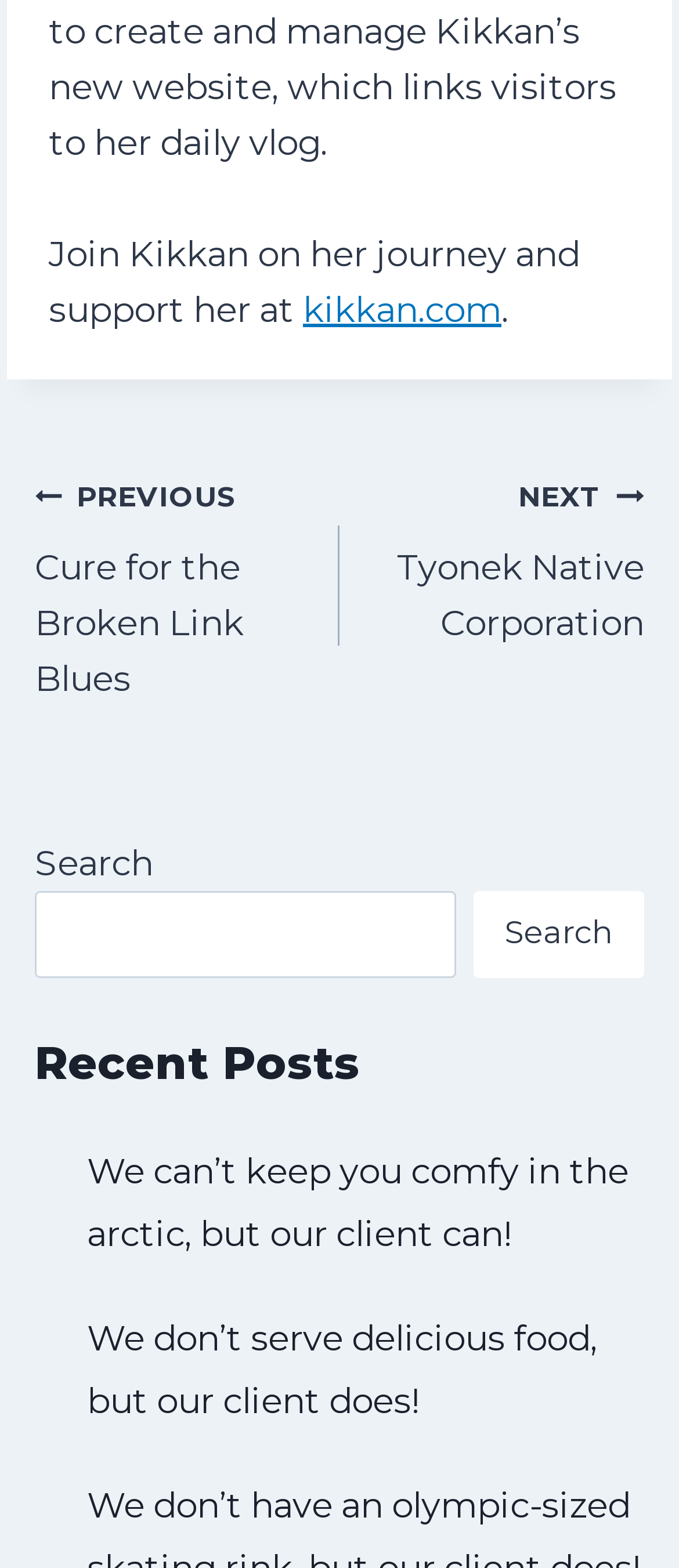What is the website about?
With the help of the image, please provide a detailed response to the question.

Based on the static text 'Join Kikkan on her journey and support her at' and the link 'kikkan.com', it can be inferred that the website is about Kikkan's journey and supporting her.